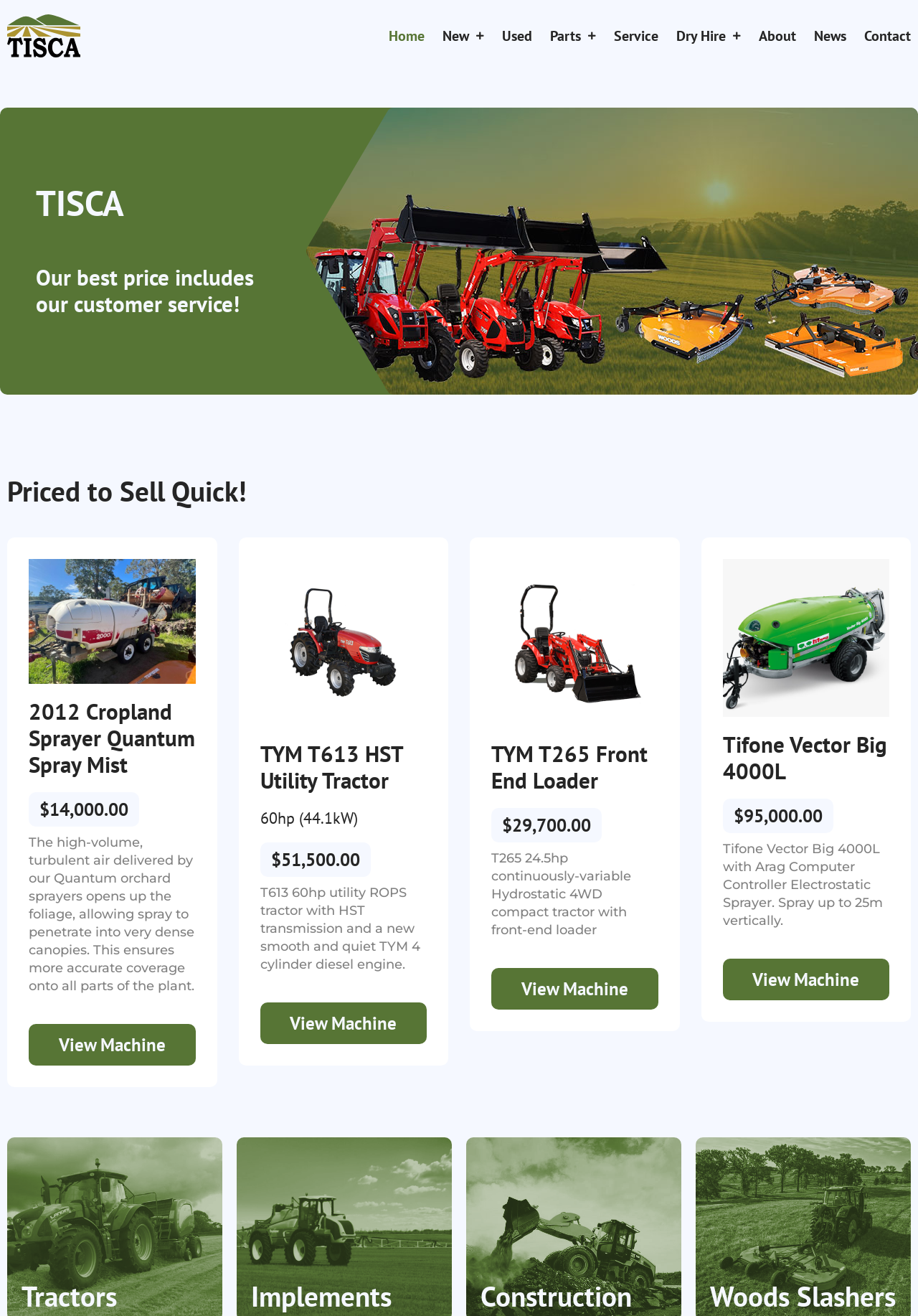Please find the bounding box coordinates of the element that you should click to achieve the following instruction: "View the '2012 Cropland Sprayer Quantum Spray Mist' machine". The coordinates should be presented as four float numbers between 0 and 1: [left, top, right, bottom].

[0.031, 0.778, 0.213, 0.81]